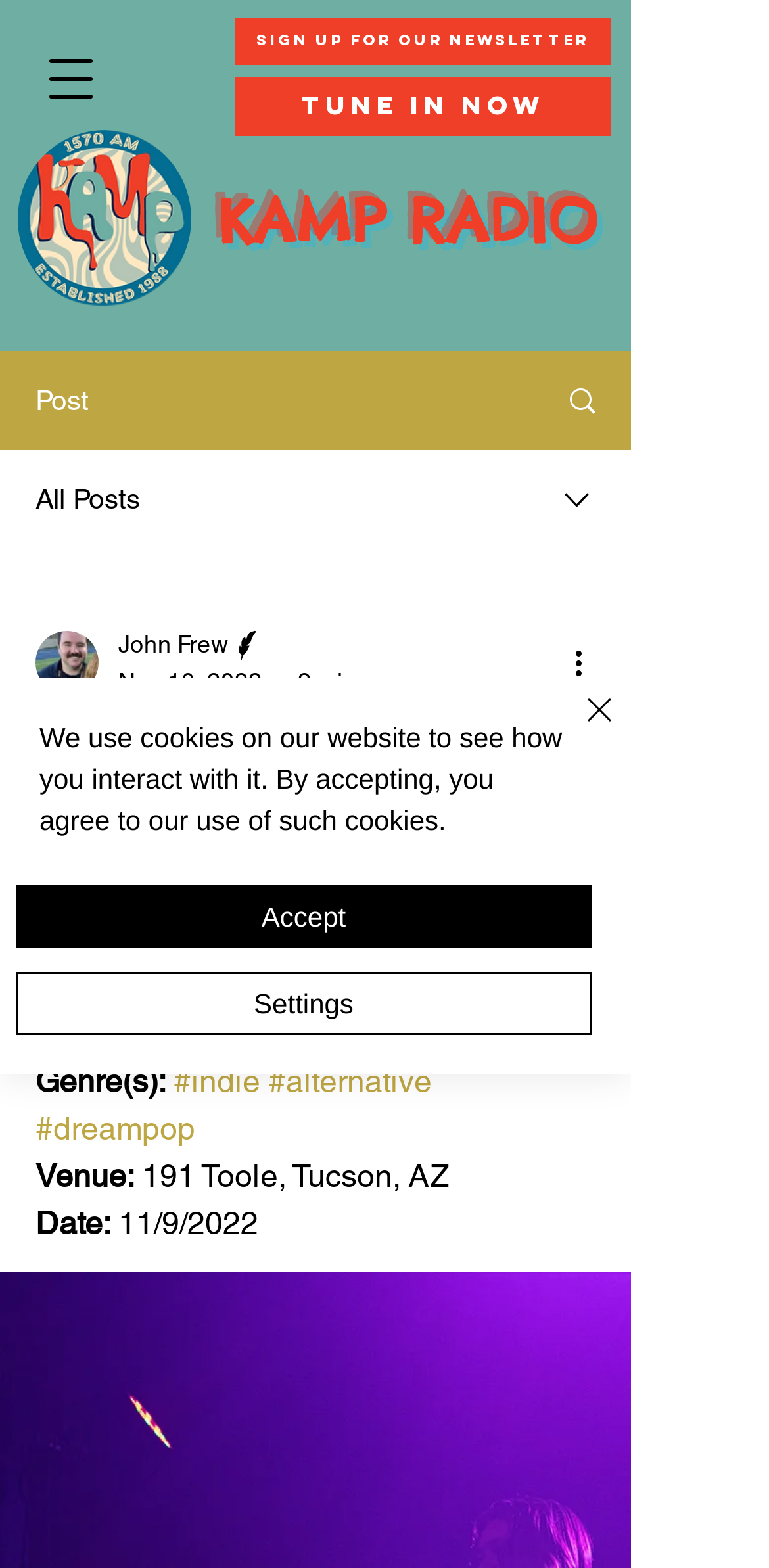Please identify the bounding box coordinates of the clickable region that I should interact with to perform the following instruction: "Visit KAMP RADIO". The coordinates should be expressed as four float numbers between 0 and 1, i.e., [left, top, right, bottom].

[0.283, 0.117, 0.776, 0.165]